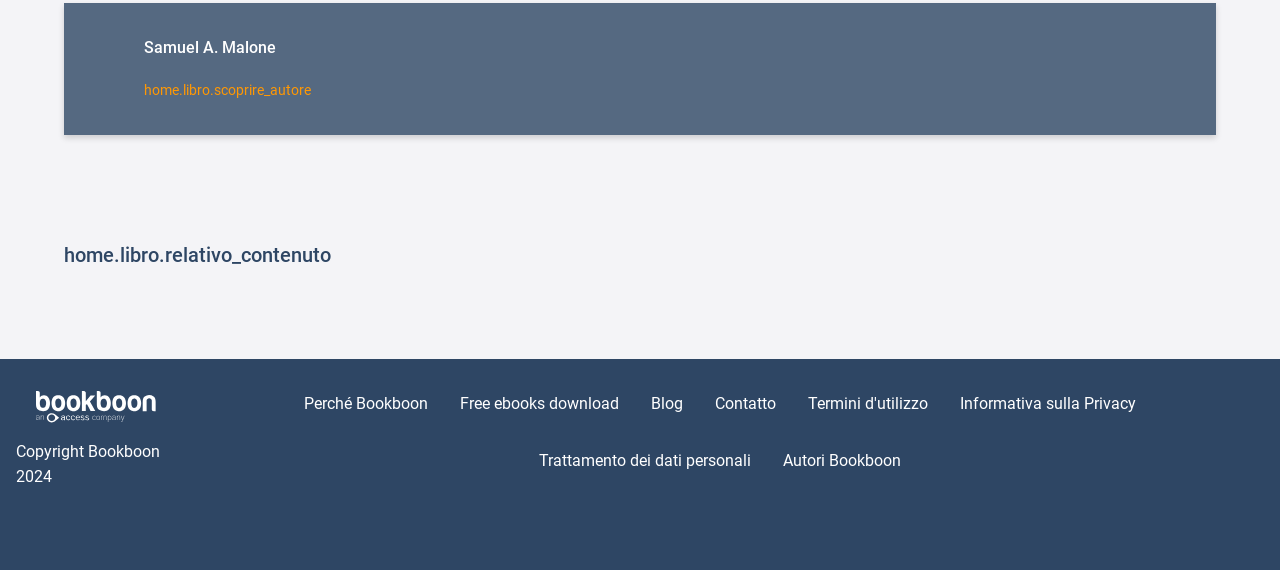What is the name of the website?
Look at the screenshot and give a one-word or phrase answer.

BookBoon